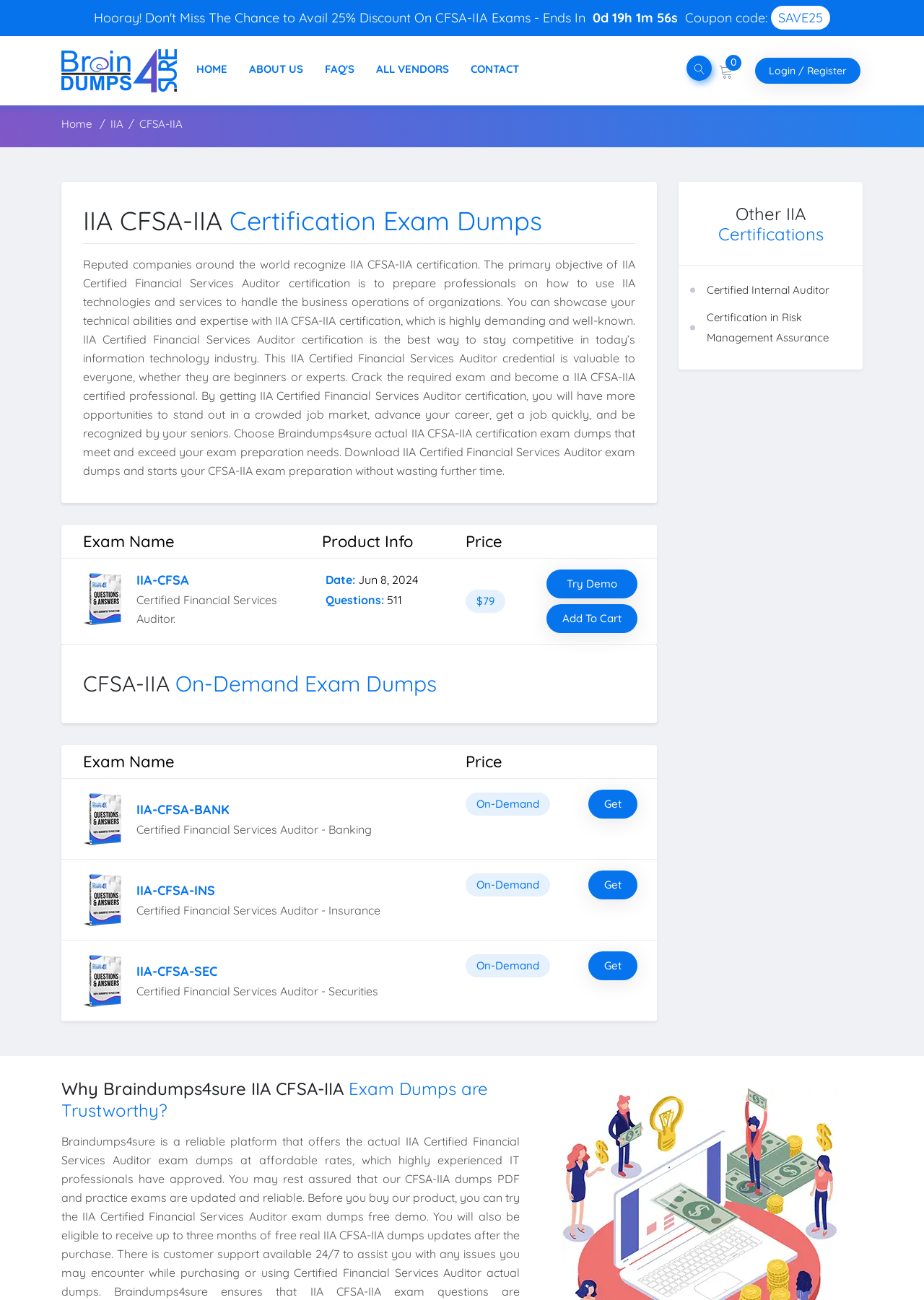Given the element description: "Certification in Risk Management Assurance", predict the bounding box coordinates of the UI element it refers to, using four float numbers between 0 and 1, i.e., [left, top, right, bottom].

[0.765, 0.239, 0.891, 0.264]